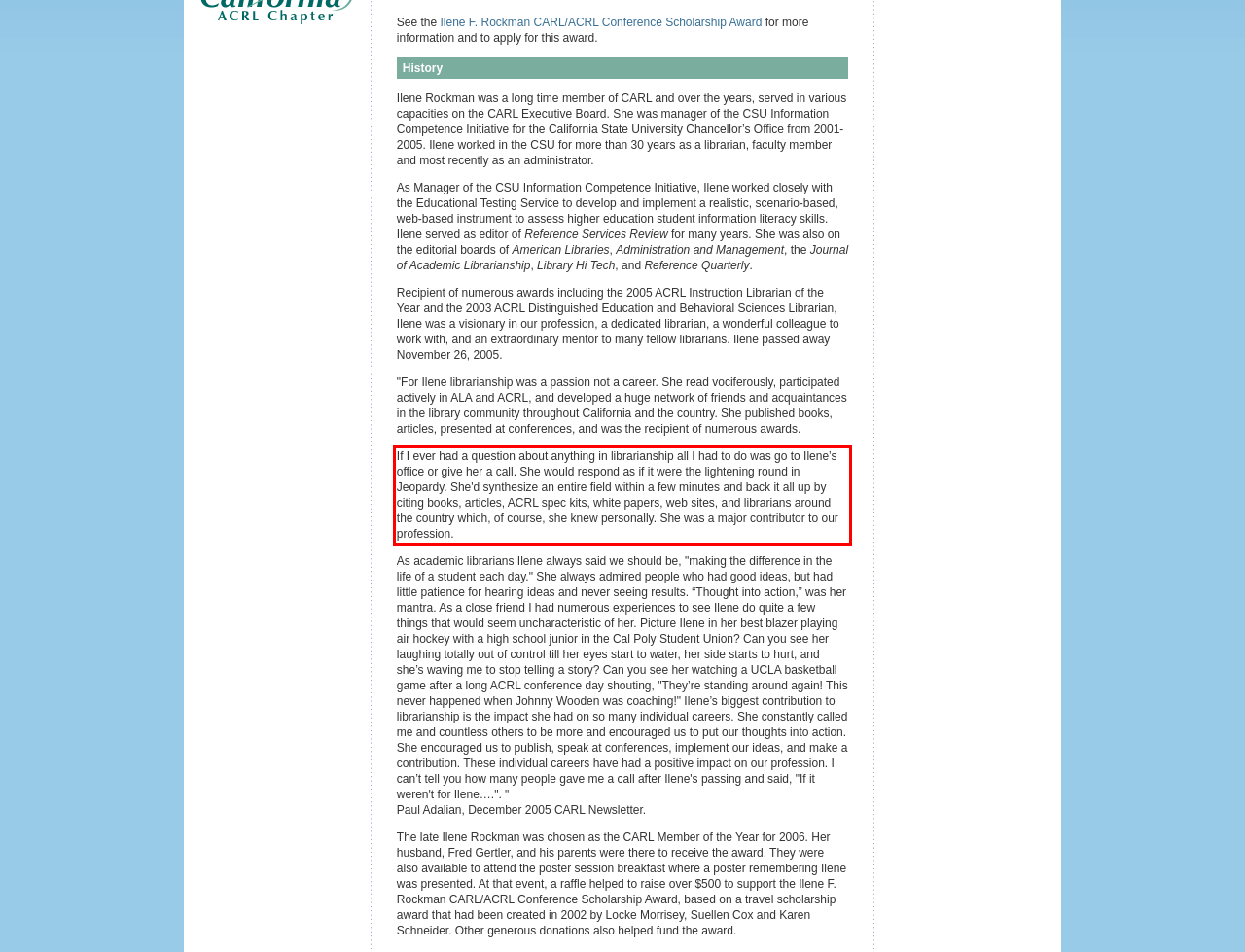Identify the text inside the red bounding box in the provided webpage screenshot and transcribe it.

If I ever had a question about anything in librarianship all I had to do was go to Ilene’s office or give her a call. She would respond as if it were the lightening round in Jeopardy. She'd synthesize an entire field within a few minutes and back it all up by citing books, articles, ACRL spec kits, white papers, web sites, and librarians around the country which, of course, she knew personally. She was a major contributor to our profession.